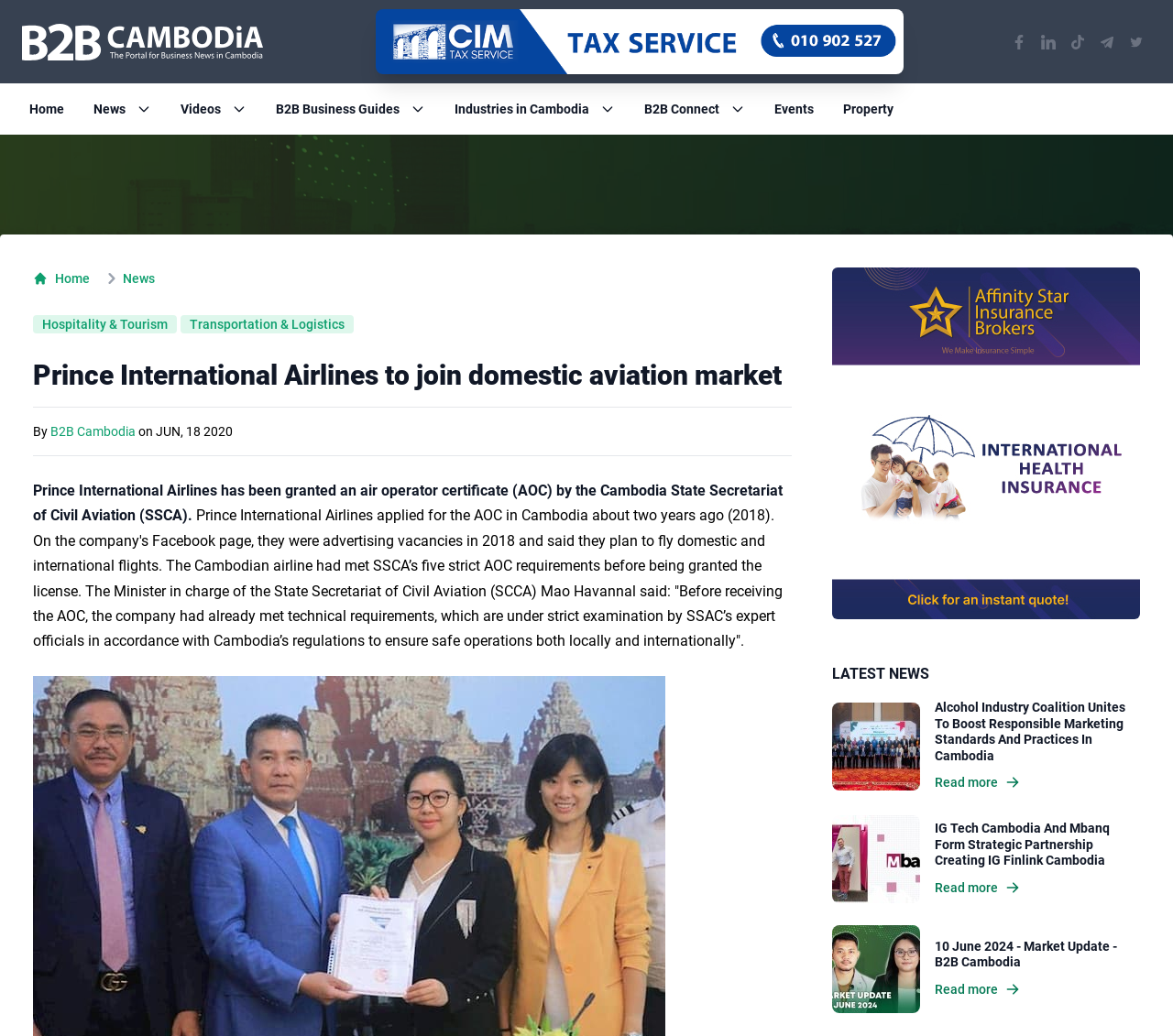Identify the bounding box coordinates of the section that should be clicked to achieve the task described: "Read more about Prince International Airlines to join domestic aviation market".

[0.028, 0.409, 0.118, 0.423]